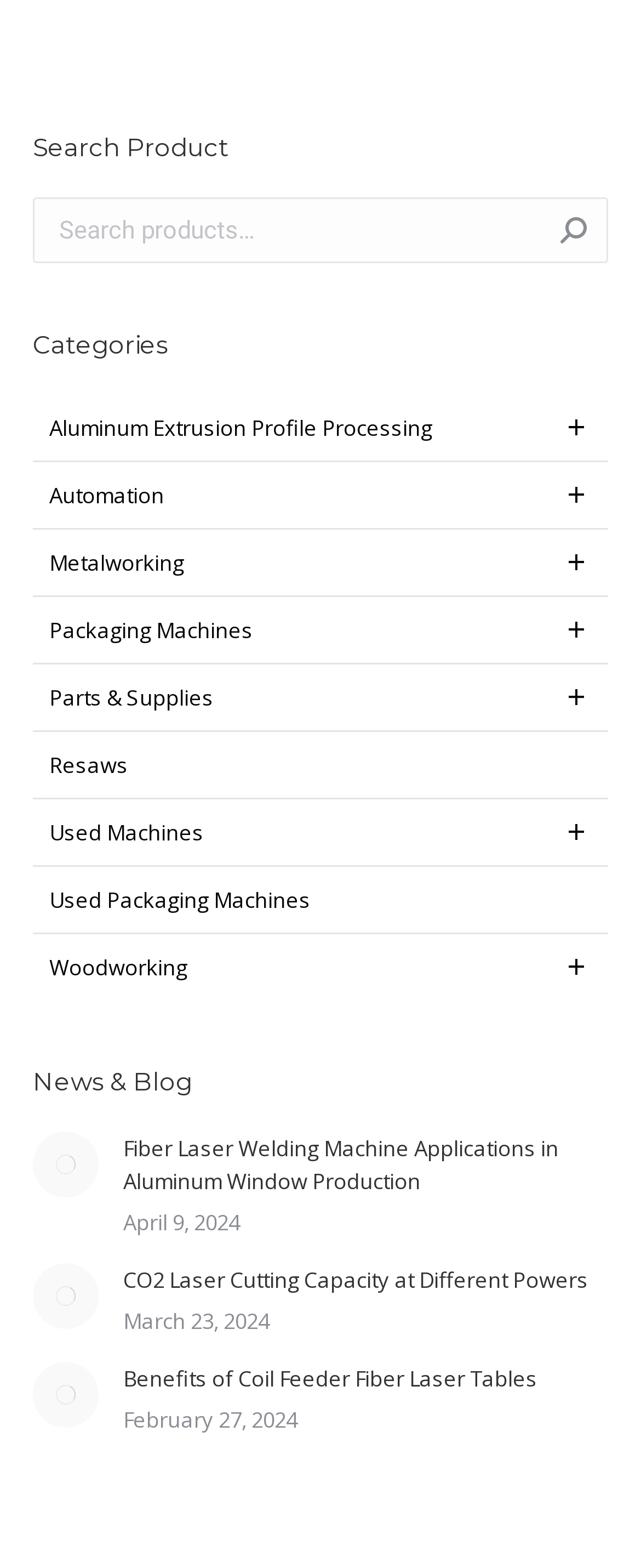Please provide the bounding box coordinate of the region that matches the element description: Aluminum Extrusion Profile Processing. Coordinates should be in the format (top-left x, top-left y, bottom-right x, bottom-right y) and all values should be between 0 and 1.

[0.051, 0.252, 0.949, 0.295]